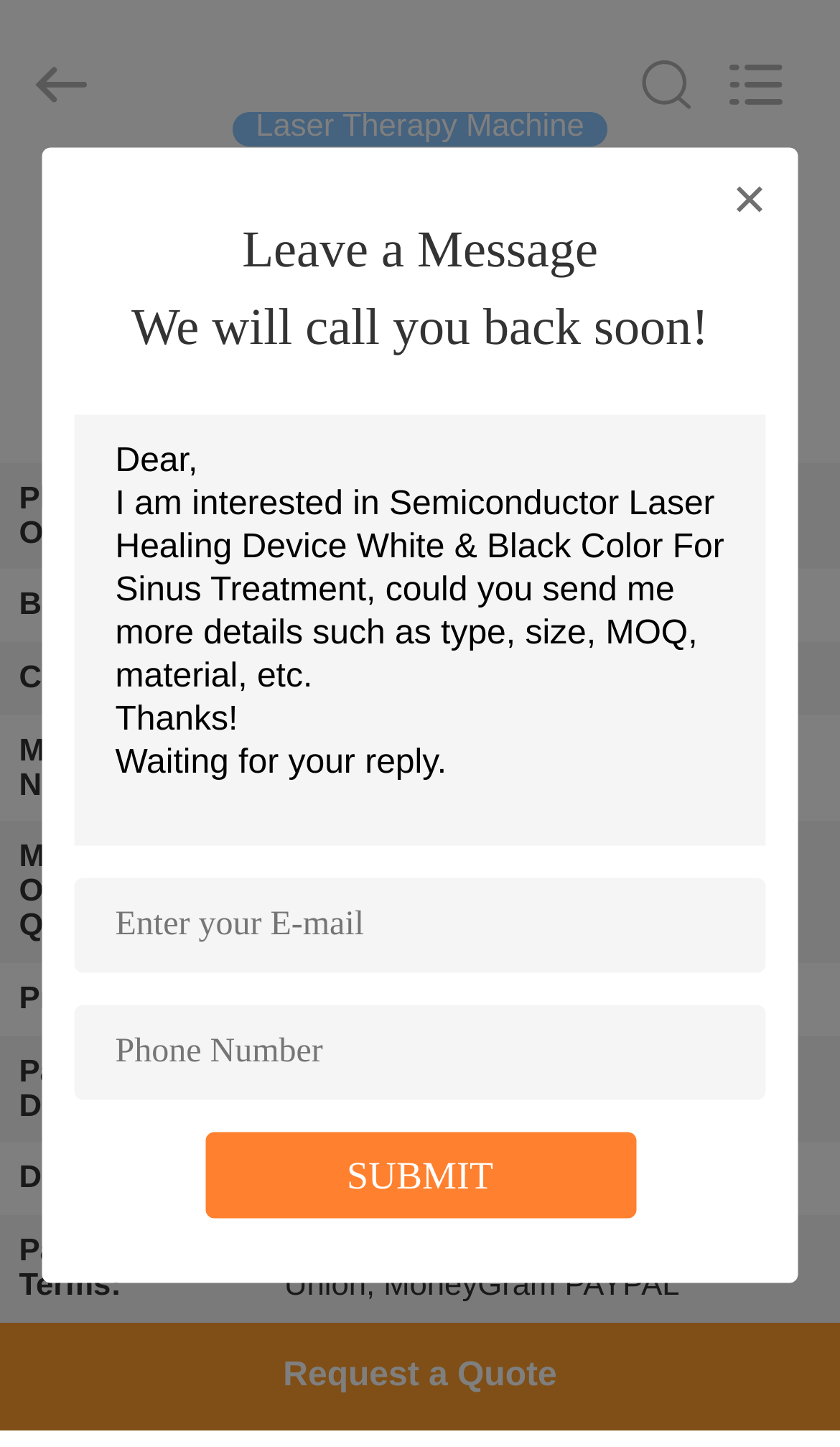Generate a thorough caption detailing the webpage content.

This webpage is about a Semiconductor Laser Healing Device White & Black Color For Sinus Treatment. At the top, there is a search bar and a navigation menu with links to HOME, PRODUCTS, ABOUT US, FACTORY TOUR, QUALITY CONTROL, CONTACT US, and REQUEST A QUOTE. Below the navigation menu, there is a copyright notice.

The main content of the page is a product description, which includes a heading with the product name, followed by a table with detailed product information. The table has several rows, each with a row header and a grid cell containing information such as the place of origin, brand name, certification, model number, minimum order quantity, price, packaging details, delivery time, and payment terms.

On the right side of the page, there is a section for leaving a message, with a text box to enter a message and a submit button. There are also text boxes to enter an email address and phone number.

At the bottom of the page, there is a link to request a quote.